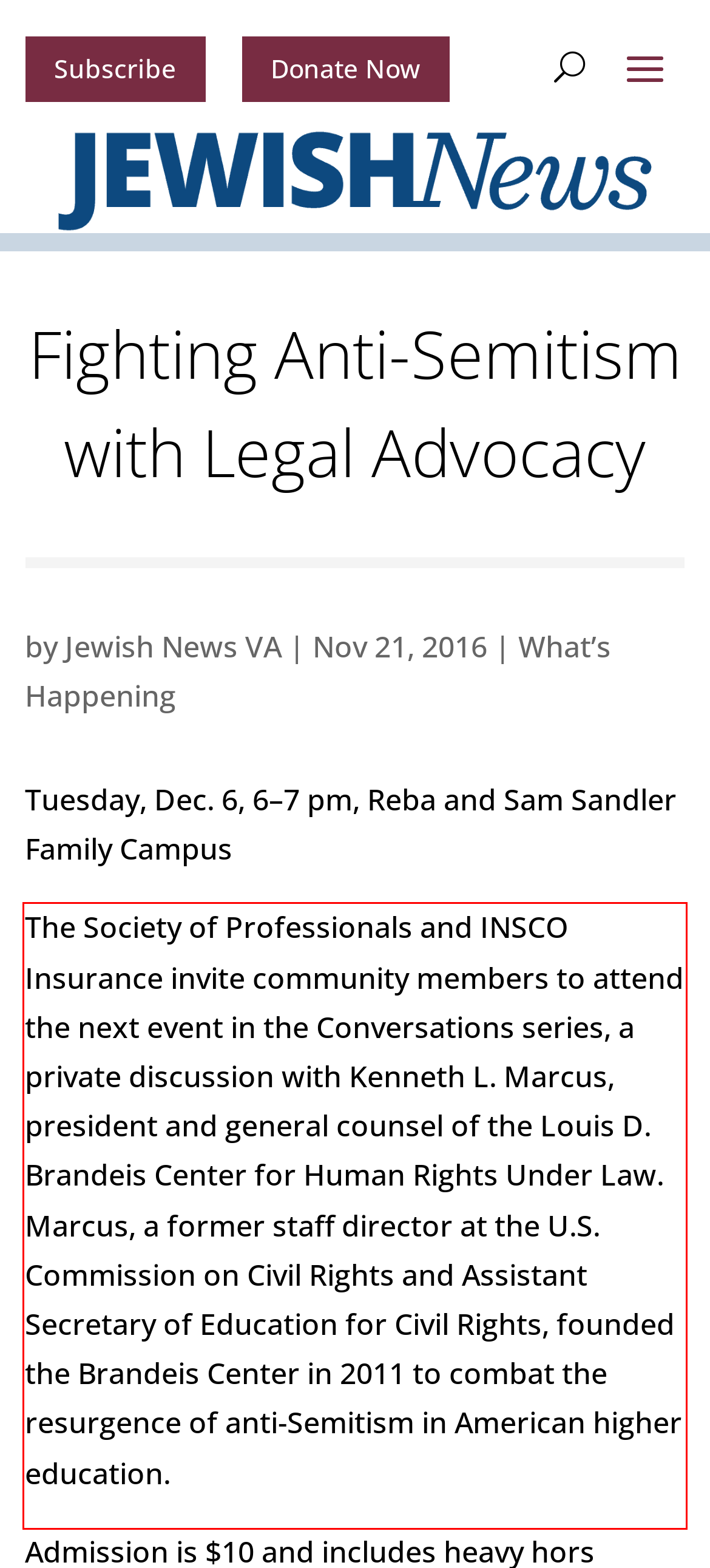Please look at the webpage screenshot and extract the text enclosed by the red bounding box.

The Society of Professionals and INSCO Insurance invite community members to attend the next event in the Conversations series, a private discussion with Kenneth L. Marcus, president and general counsel of the Louis D. Brandeis Center for Human Rights Under Law. Marcus, a former staff director at the U.S. Commission on Civil Rights and Assistant Secretary of Education for Civil Rights, founded the Brandeis Center in 2011 to combat the resurgence of anti-Semitism in American higher education.